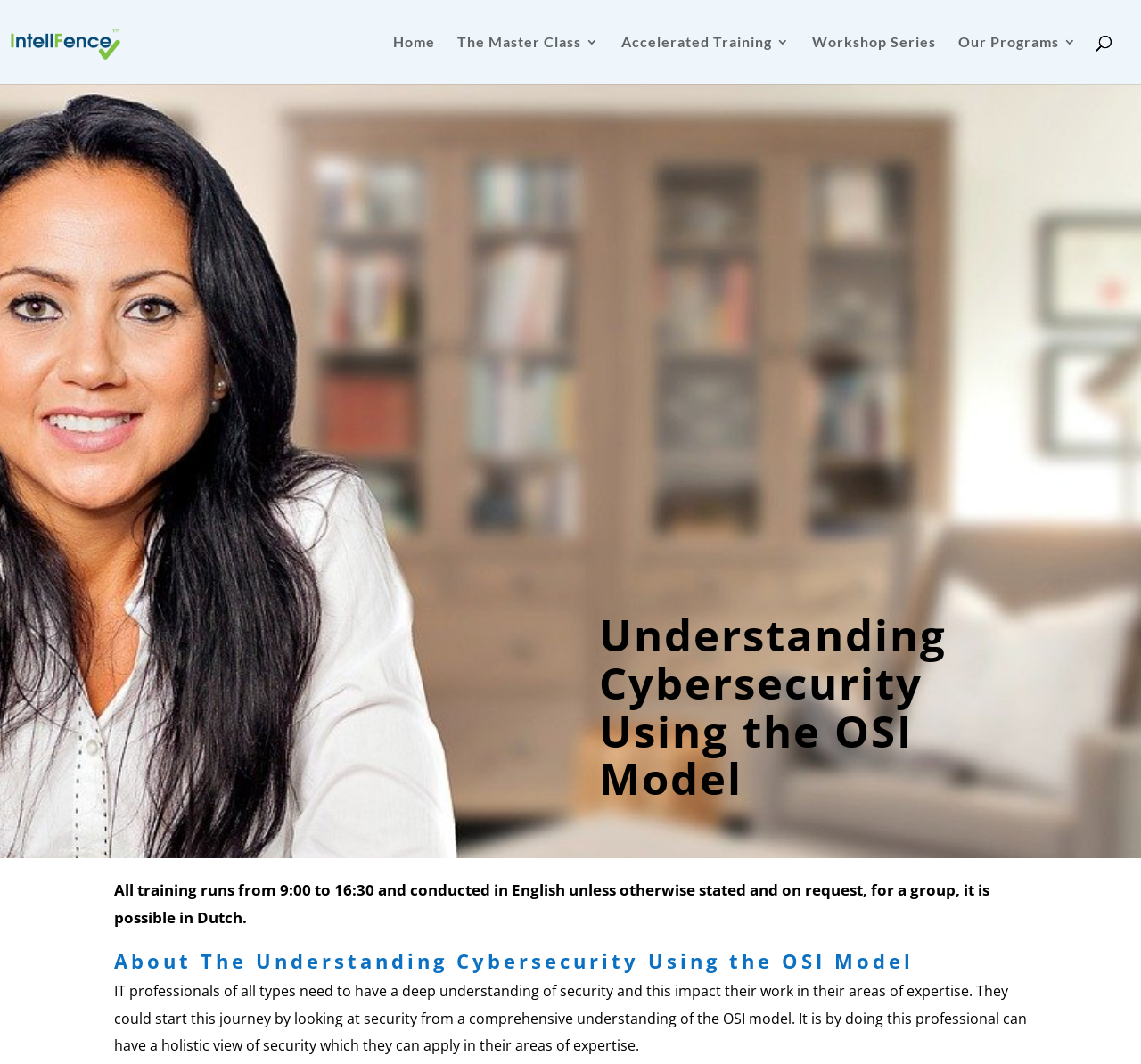Describe in detail what you see on the webpage.

The webpage is about "Understanding Cybersecurity Using the OSI Model" and appears to be a training program page. At the top left, there is a logo of "Intellfence.com" accompanied by a link to the website. 

Below the logo, there is a navigation menu with four links: "Home", "The Master Class 3", "Accelerated Training 3", and "Workshop Series", aligned horizontally across the top of the page. 

Further down, there is a section titled "Our Programs" with a prominent heading "Understanding Cybersecurity Using the OSI Model" in the middle of the page. 

Below the heading, there is a paragraph of text describing the training schedule, stating that all training runs from 9:00 to 16:30 and is conducted in English, unless otherwise stated, and can be requested in Dutch for a group. 

Following this, there is another heading "About The Understanding Cybersecurity Using the OSI Model" and a longer paragraph of text explaining the importance of understanding cybersecurity for IT professionals, and how it can be achieved by looking at security from a comprehensive understanding of the OSI model.